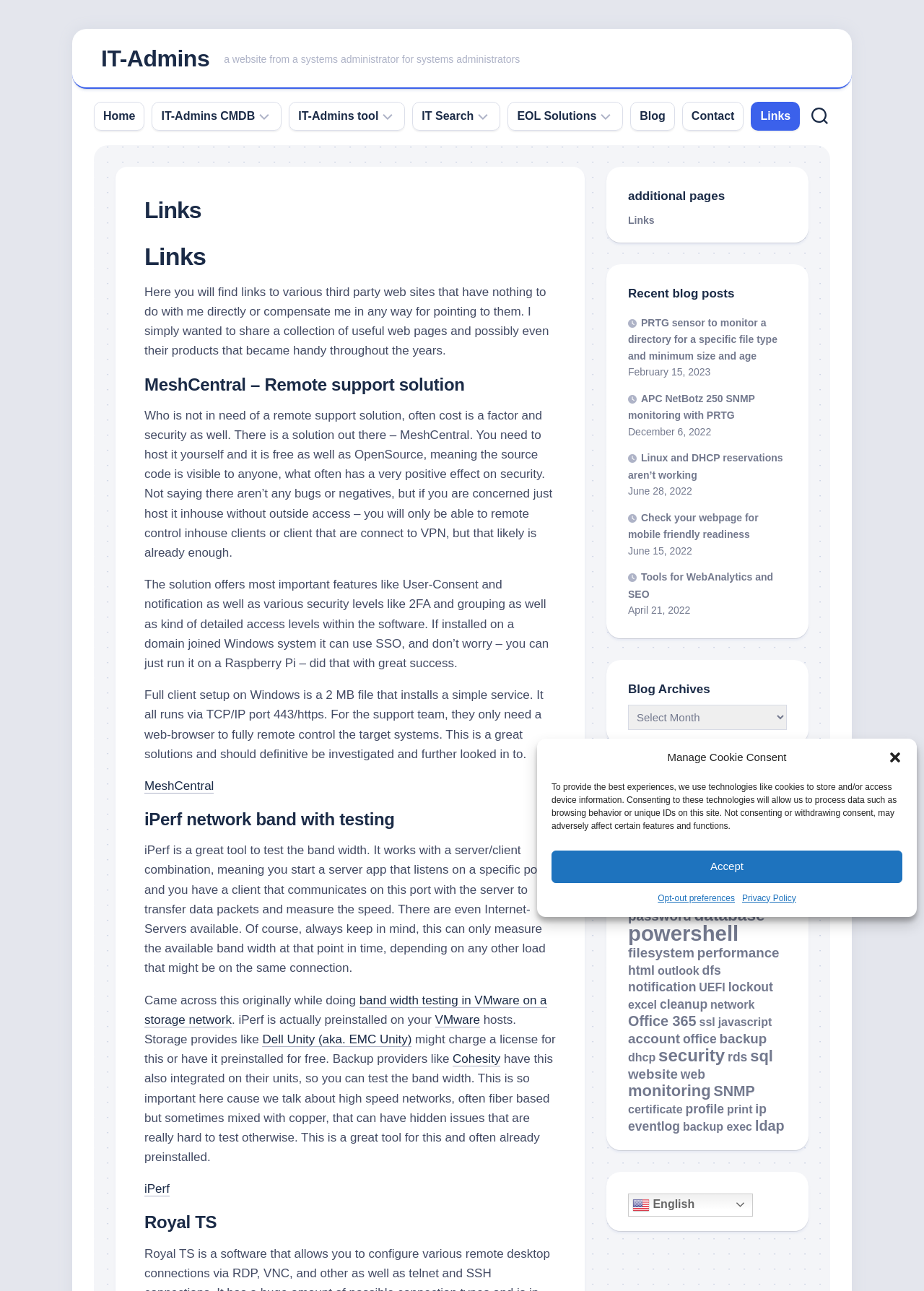Locate the bounding box coordinates of the element that needs to be clicked to carry out the instruction: "check IT-Admins tool". The coordinates should be given as four float numbers ranging from 0 to 1, i.e., [left, top, right, bottom].

[0.323, 0.084, 0.41, 0.096]